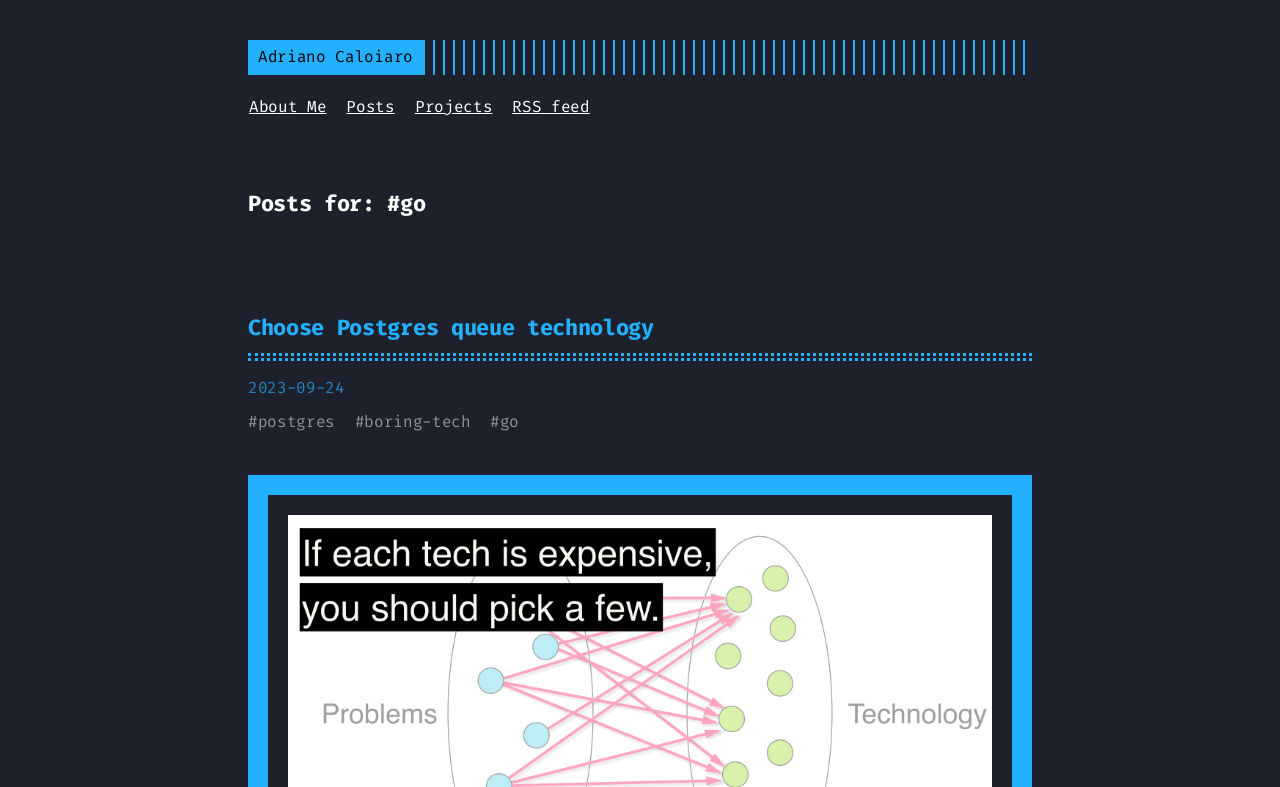What is the date of the first post?
Based on the visual, give a brief answer using one word or a short phrase.

2023-09-24